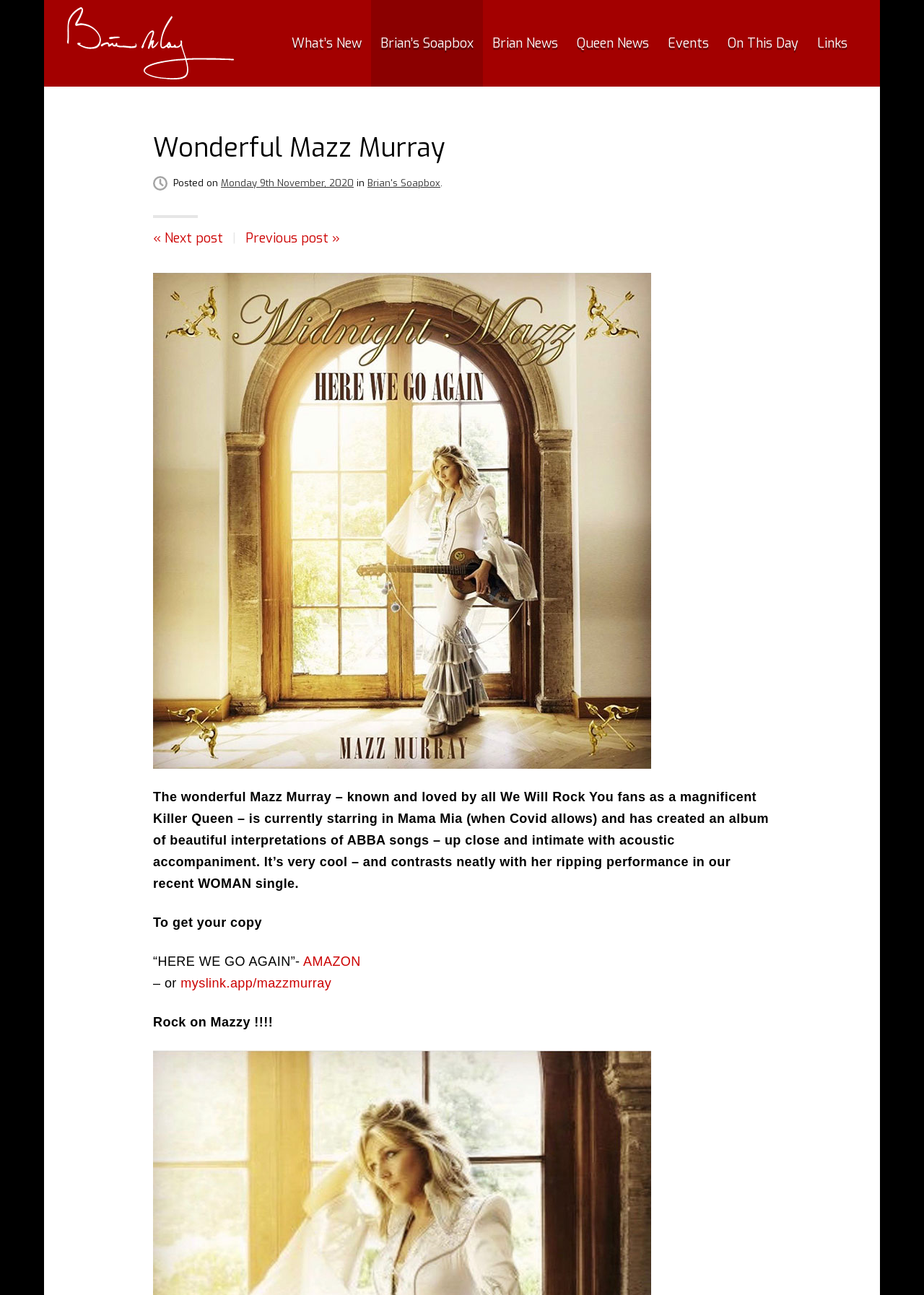What is the name of the musical Mazz Murray is currently starring in?
Answer the question with a single word or phrase, referring to the image.

Mama Mia